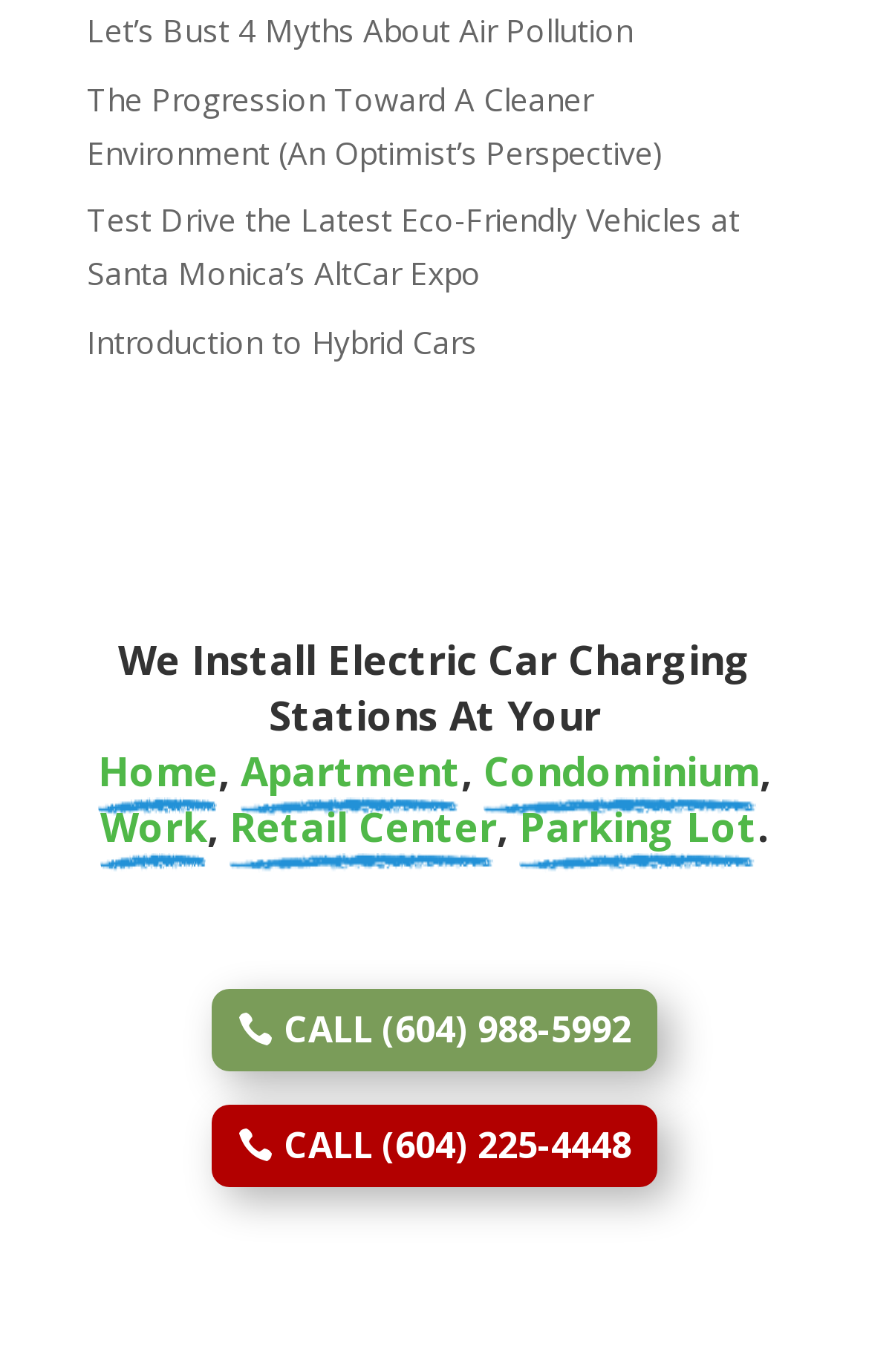Answer this question in one word or a short phrase: How many phone numbers are on the webpage?

2